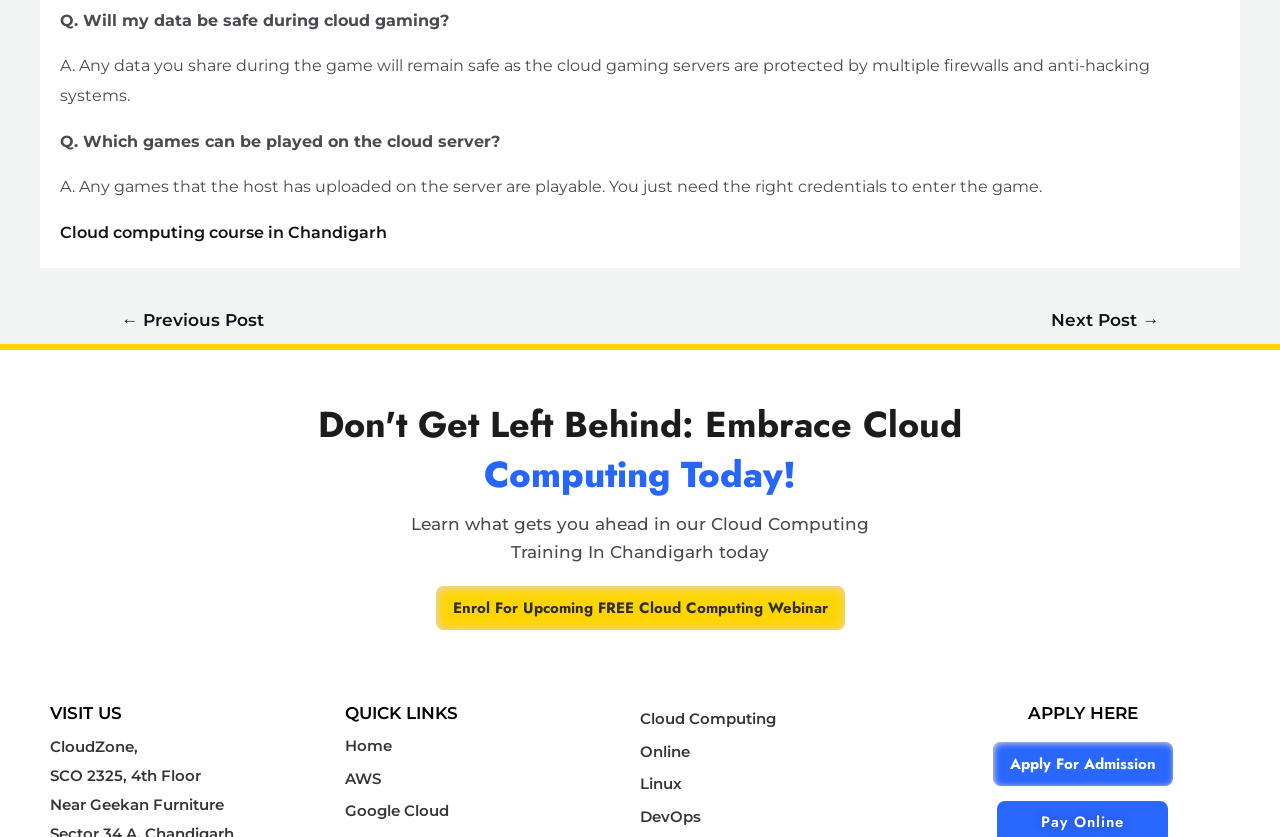What is the name of the cloud computing course location?
Answer the question in as much detail as possible.

The location of the cloud computing course is Chandigarh, as mentioned in the link 'Cloud computing course in Chandigarh' and also in the text 'Training In Chandigarh today'.